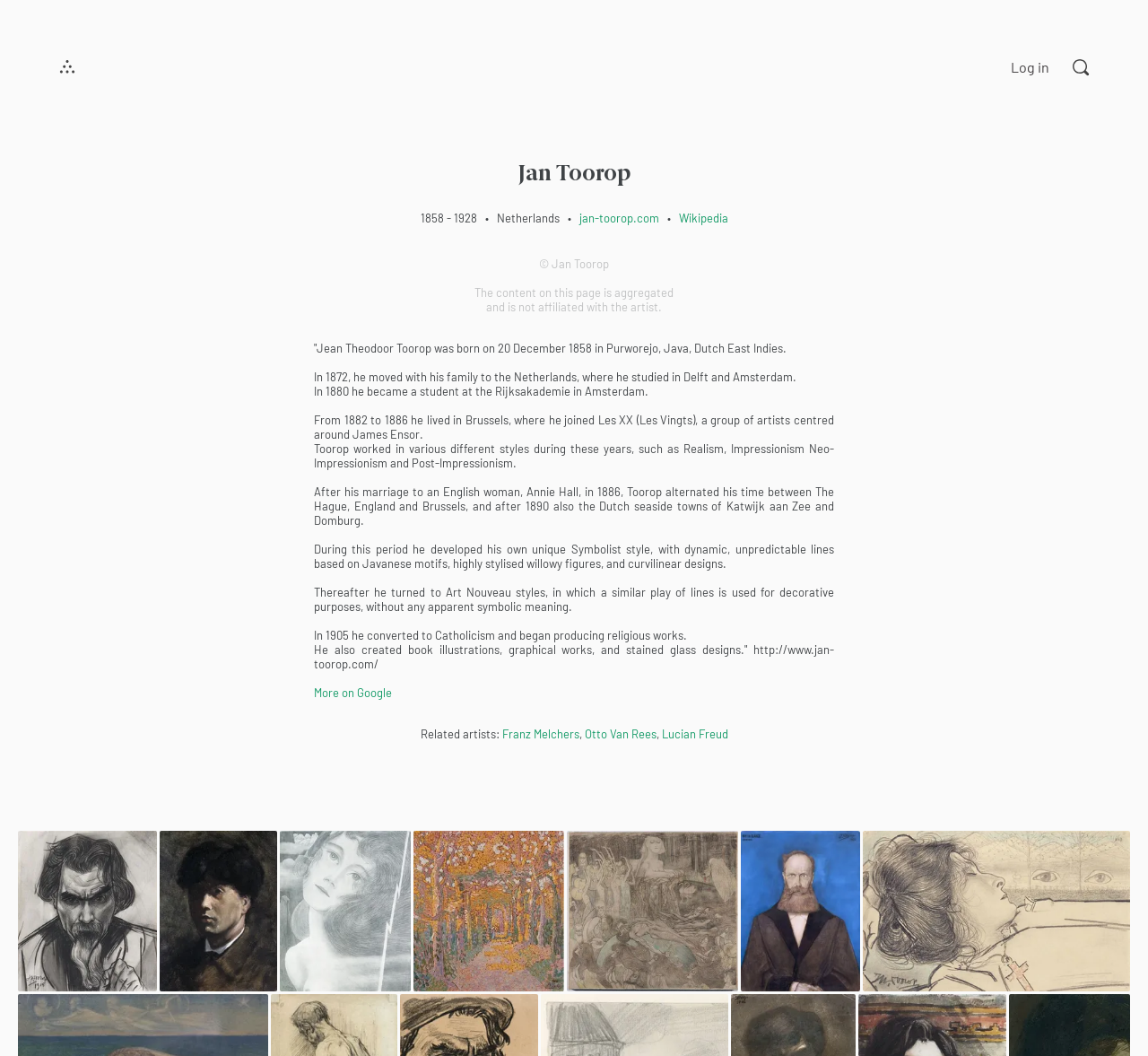How many artworks are displayed on this webpage?
Answer the question with as much detail as possible.

I inferred that 30 artworks are displayed on this webpage by looking at the structure of the webpage and the number of image elements with similar bounding box coordinates. Each image element represents an artwork, and there are 30 of them.